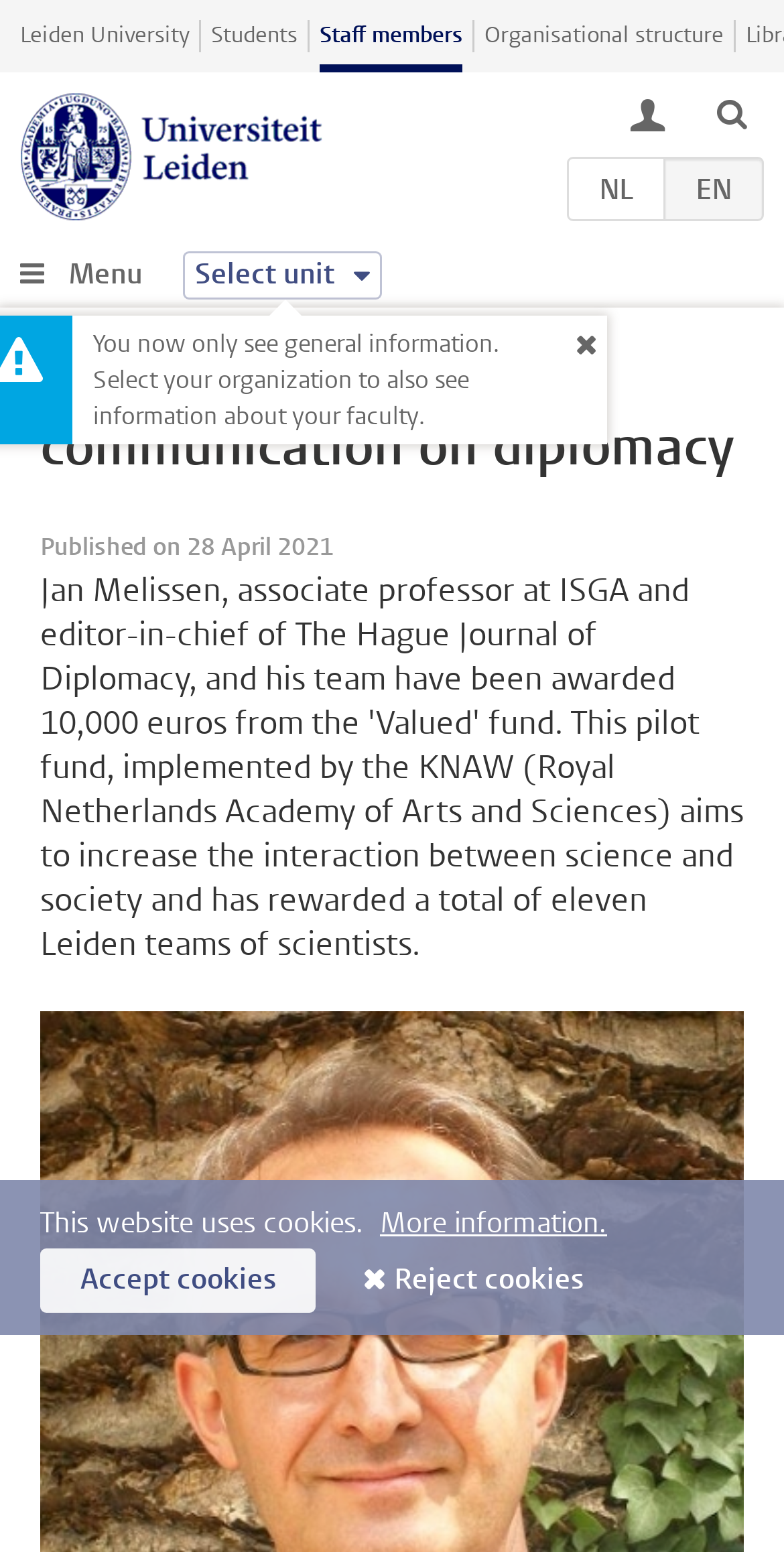When was the webpage published?
Give a one-word or short-phrase answer derived from the screenshot.

28 April 2021